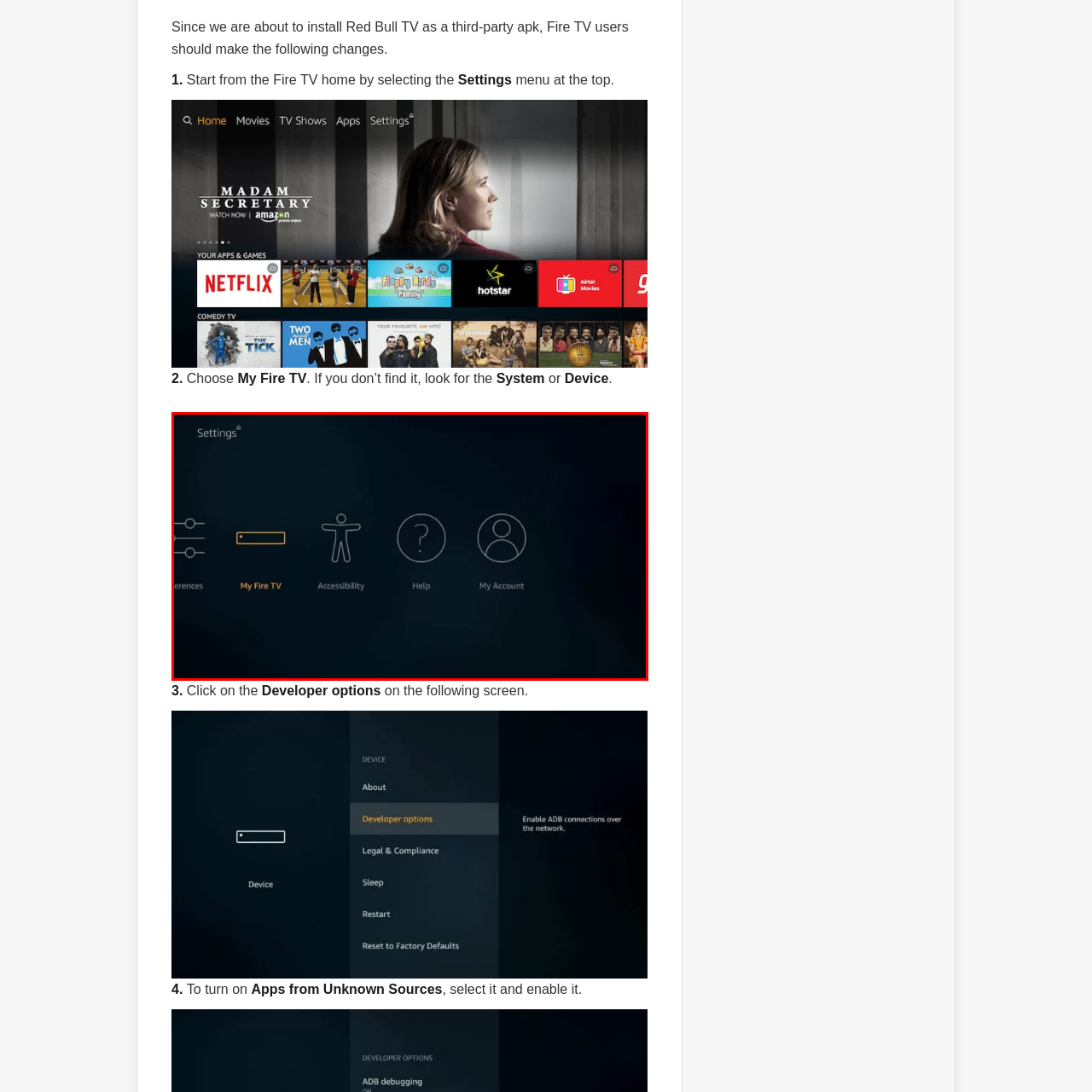Give an elaborate description of the visual elements within the red-outlined box.

The image displays the 'Settings' menu of a Fire TV interface, highlighting the 'My Fire TV' option in a bright yellow accent, indicating it is currently selected. This section features a minimalistic design with icons representing various settings, including 'Preferences', 'Accessibility', 'Help', and 'My Account'. The background is a dark gradient, enhancing the visibility of the text and icons. This interface is crucial for users looking to adjust settings or install third-party applications, such as Red Bull TV, by navigating through the options provided.